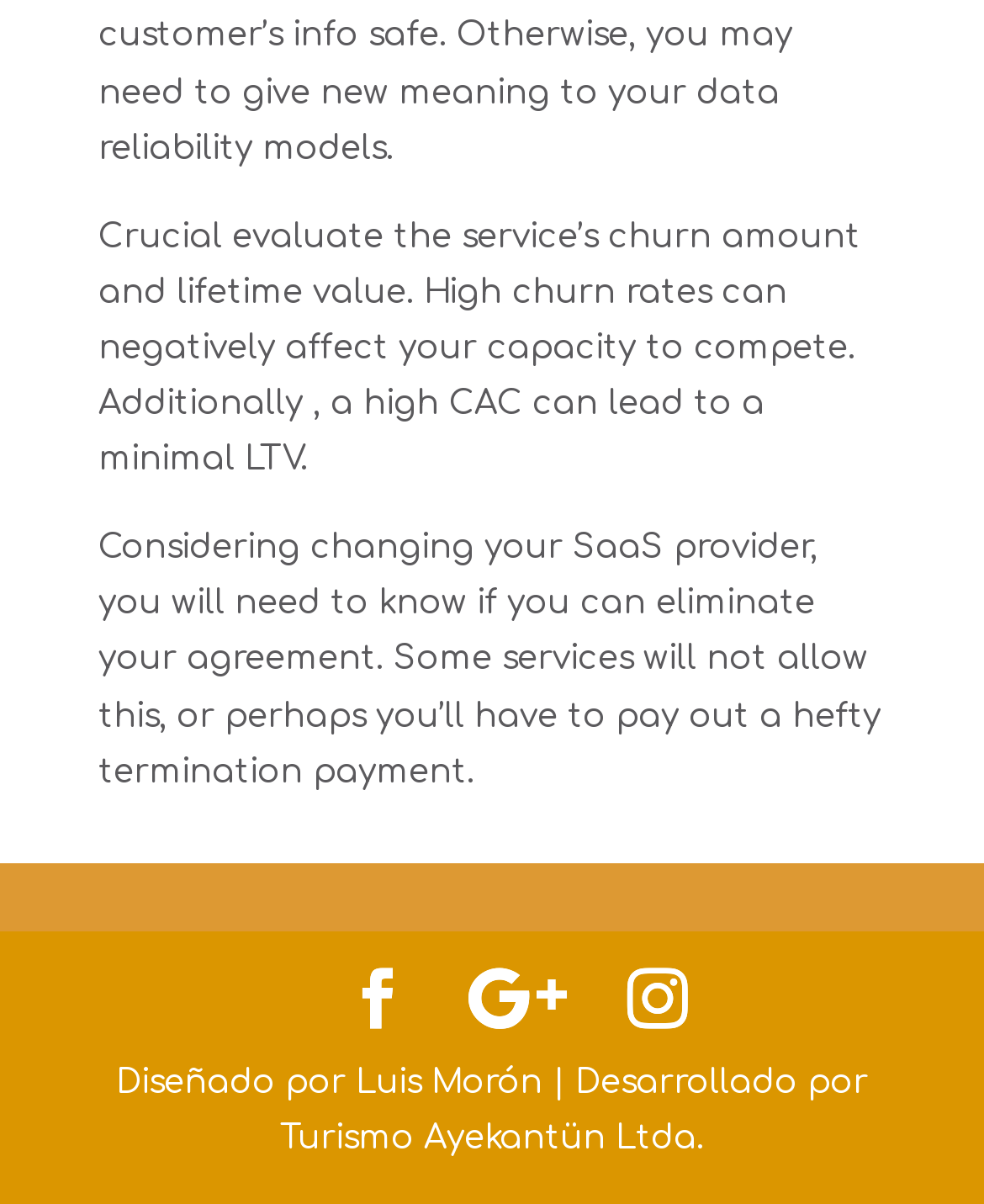Use one word or a short phrase to answer the question provided: 
What is the topic of the first paragraph?

Churn rate and lifetime value